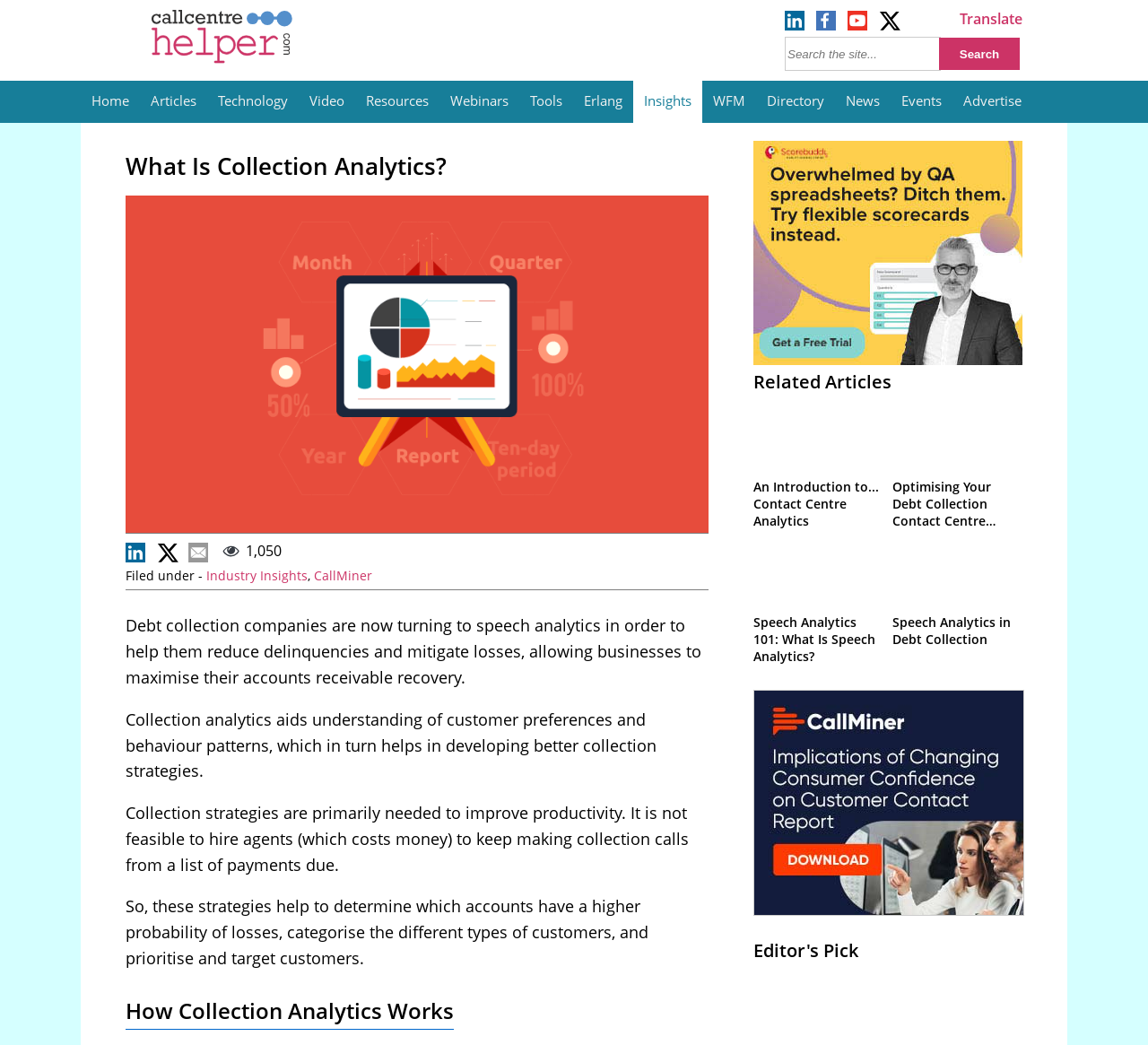What is the category of the article 'CallMiner Consumer Confidence Report Box'?
Answer the question with a single word or phrase by looking at the picture.

Editor's Pick